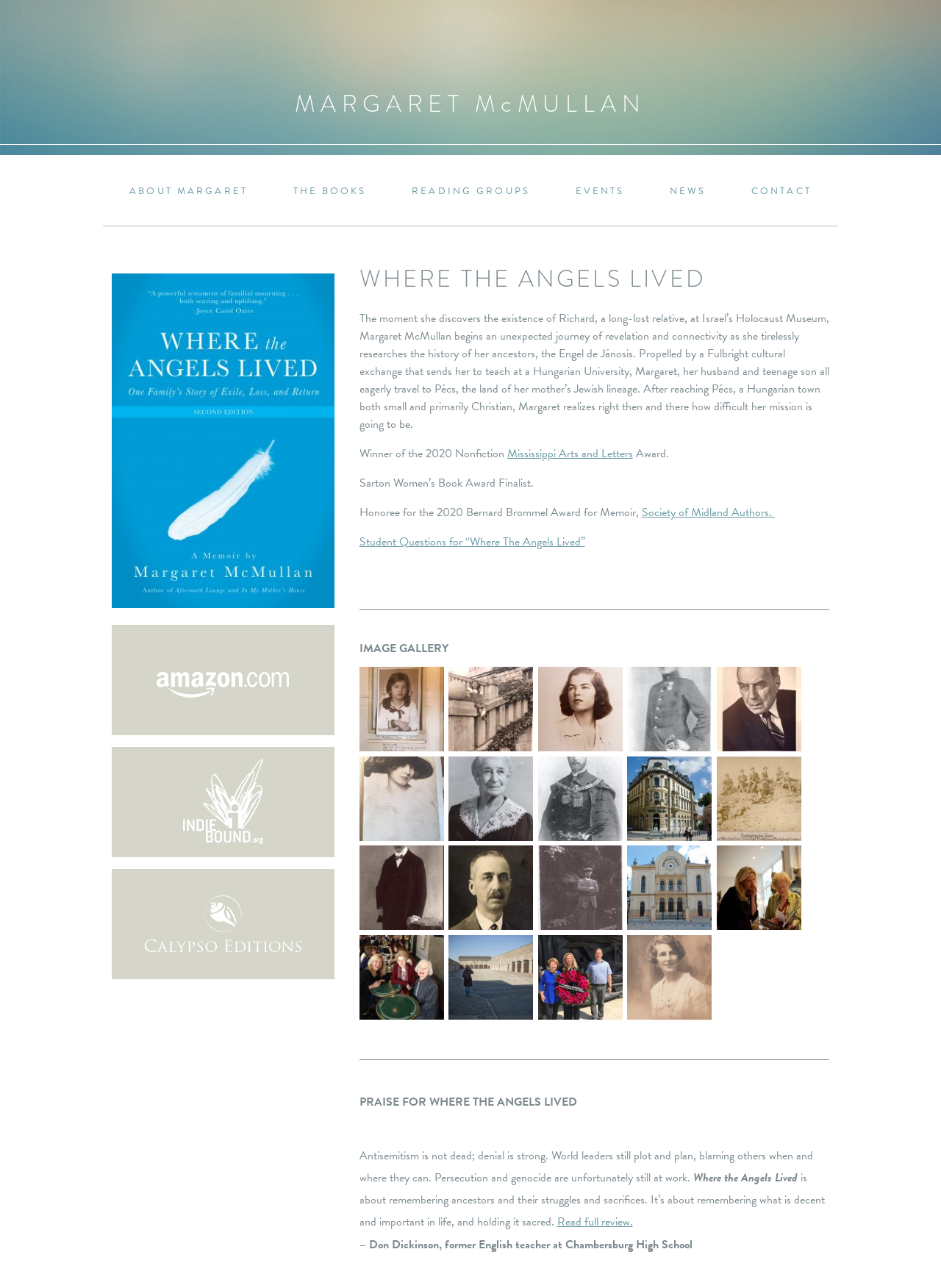Based on the description "Society of Midland Authors.", find the bounding box of the specified UI element.

[0.682, 0.391, 0.823, 0.405]